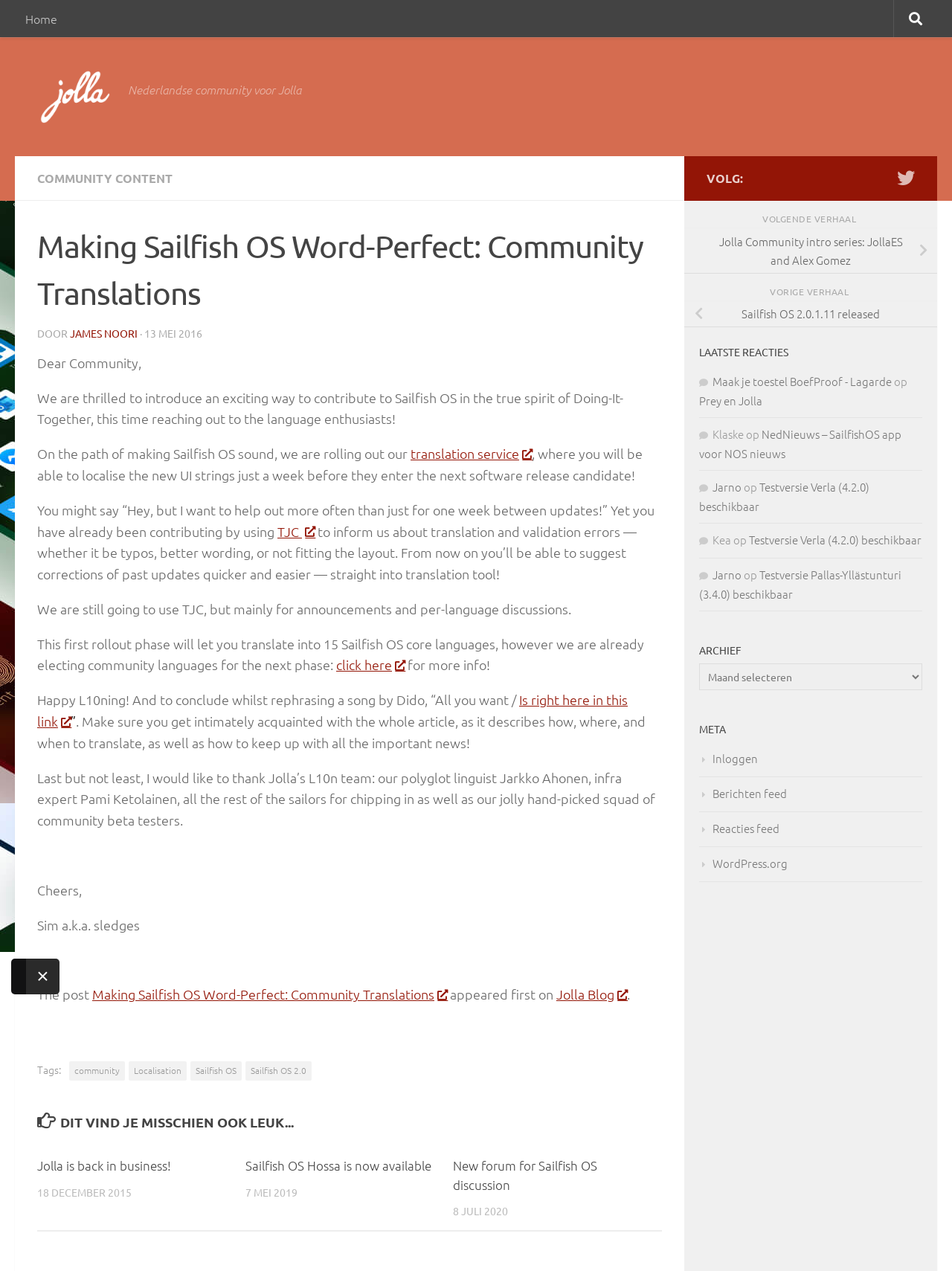What is the name of the translation service?
Analyze the image and provide a thorough answer to the question.

The name of the translation service can be found in the article section, where it is mentioned 'our translation service'. This section is located at the middle of the webpage, with a bounding box of [0.039, 0.35, 0.431, 0.363].